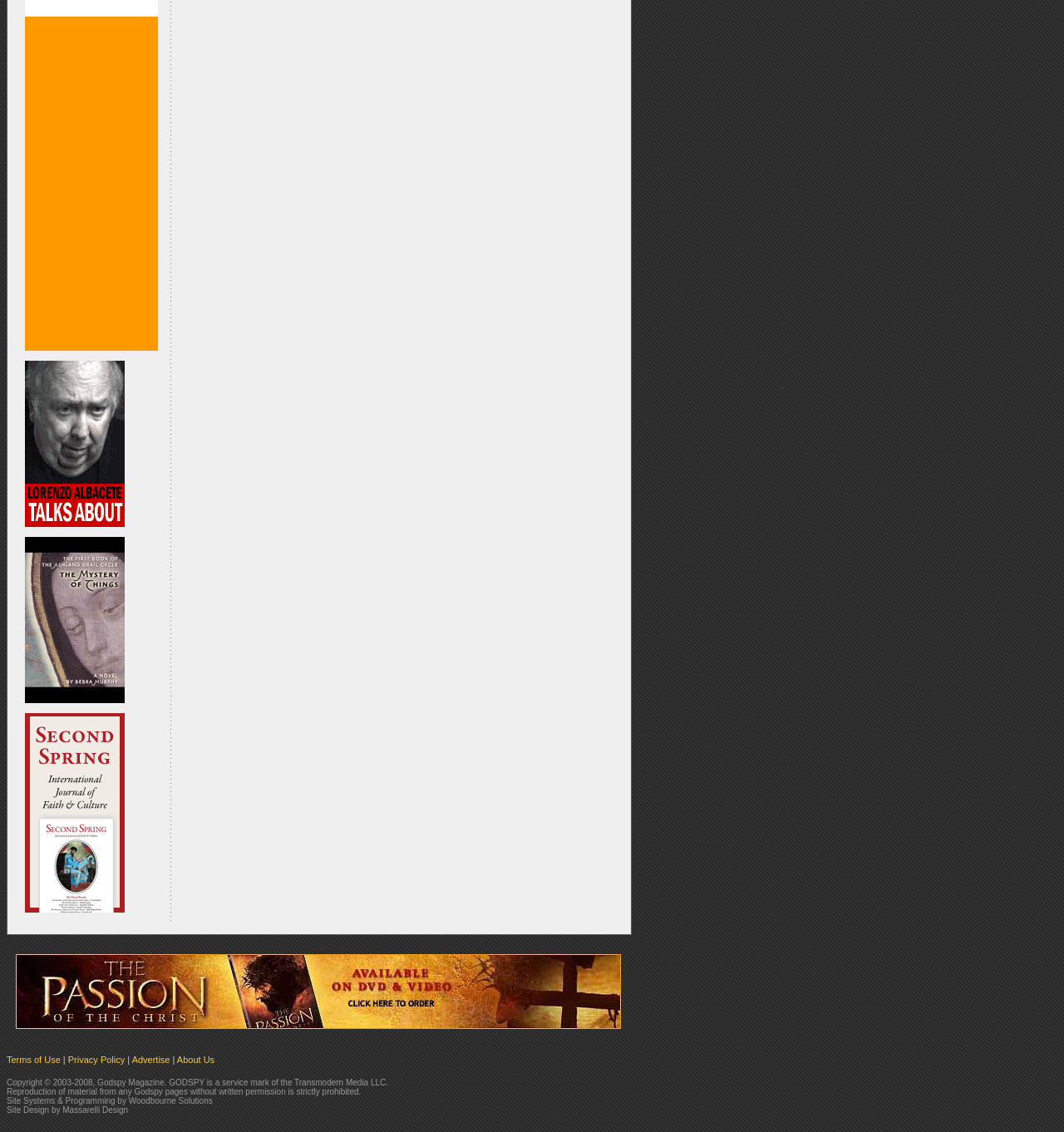With reference to the image, please provide a detailed answer to the following question: How many images are present on the webpage?

After analyzing the webpage structure, I found that there are seven images present on the webpage, each serving a different purpose such as decoration, icons, or content illustration.